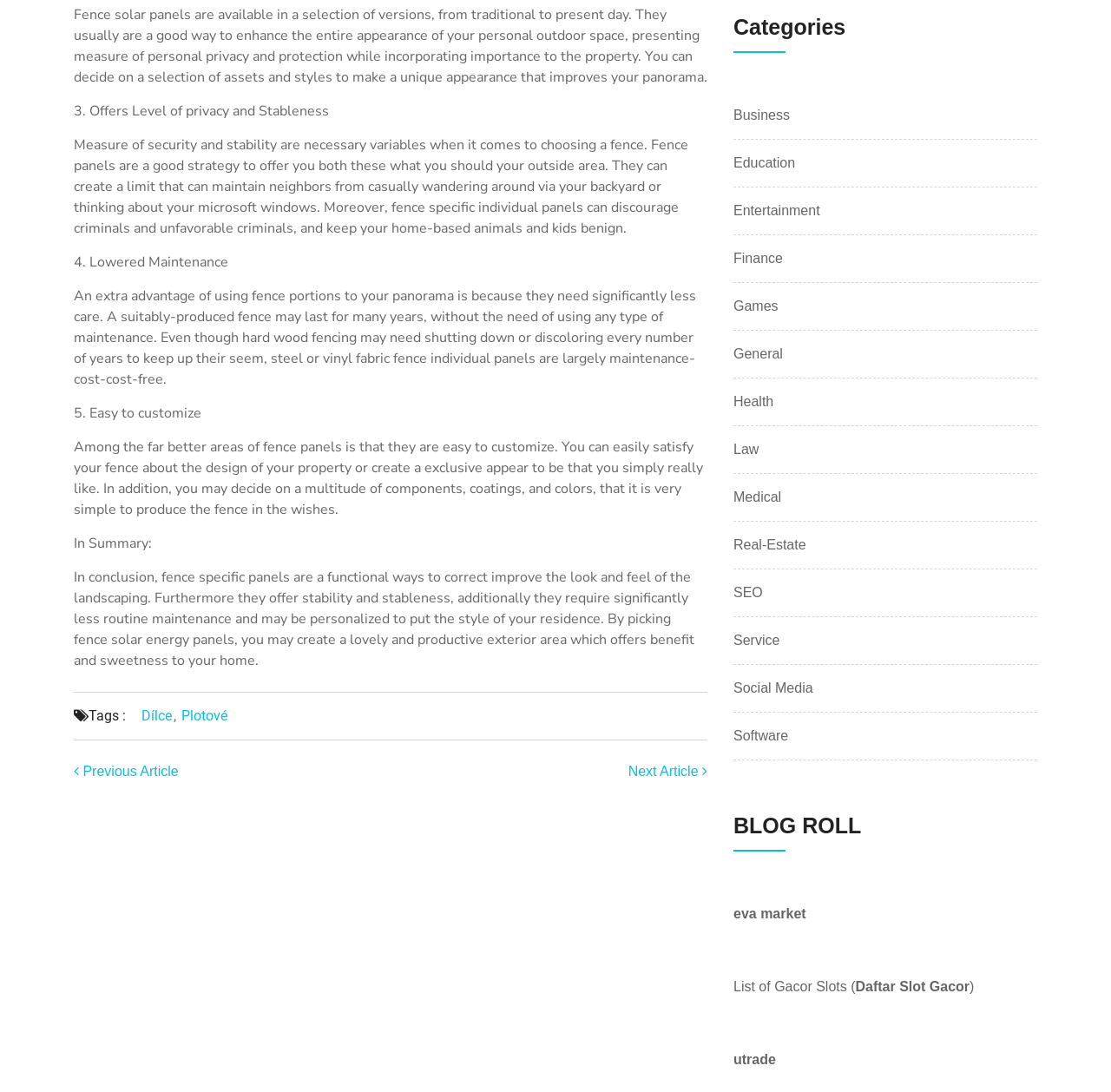Reply to the question with a single word or phrase:
What is the main topic of the webpage?

Fence solar panels